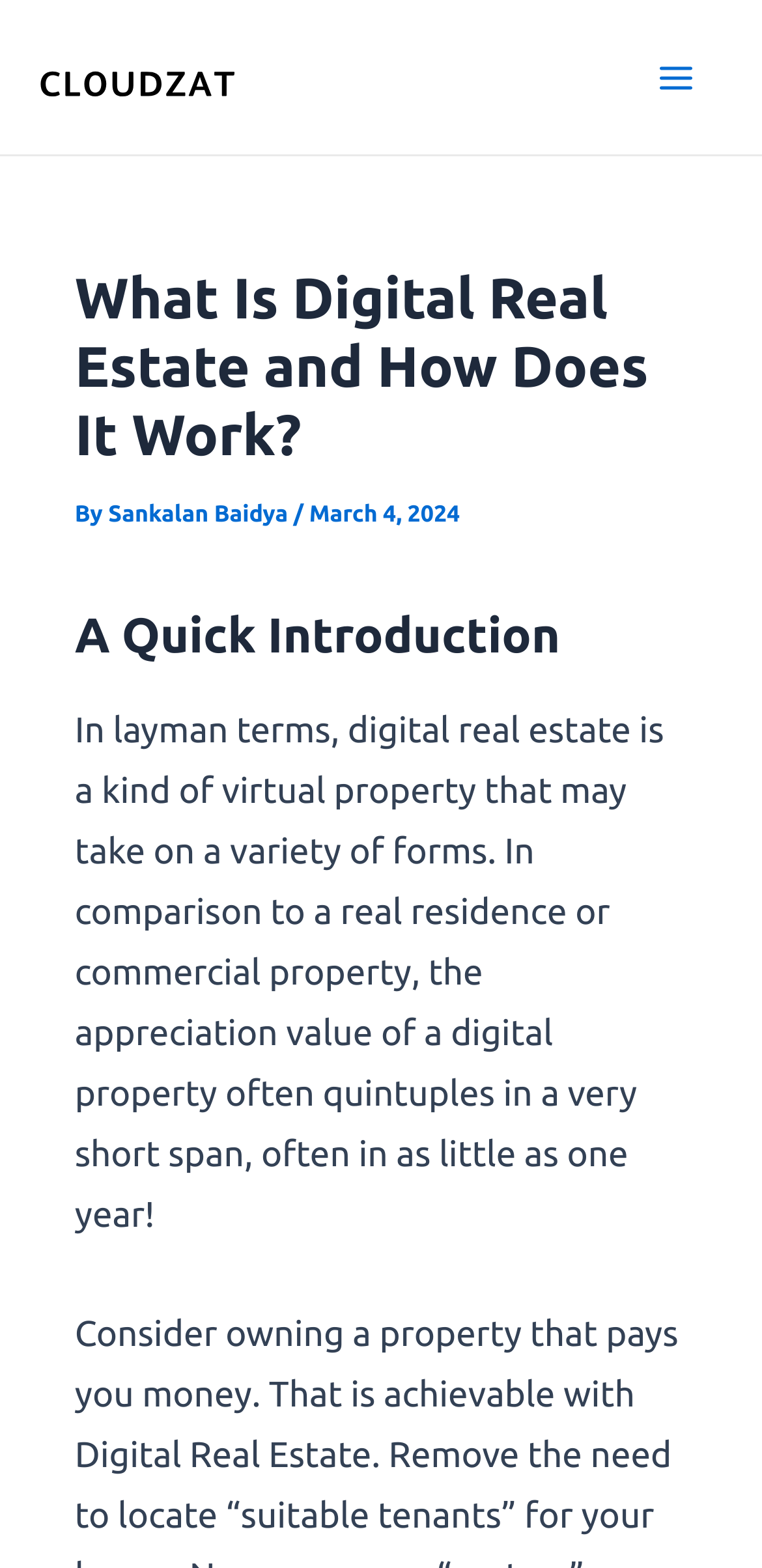Please provide a short answer using a single word or phrase for the question:
What is the main topic of the article?

Digital real estate